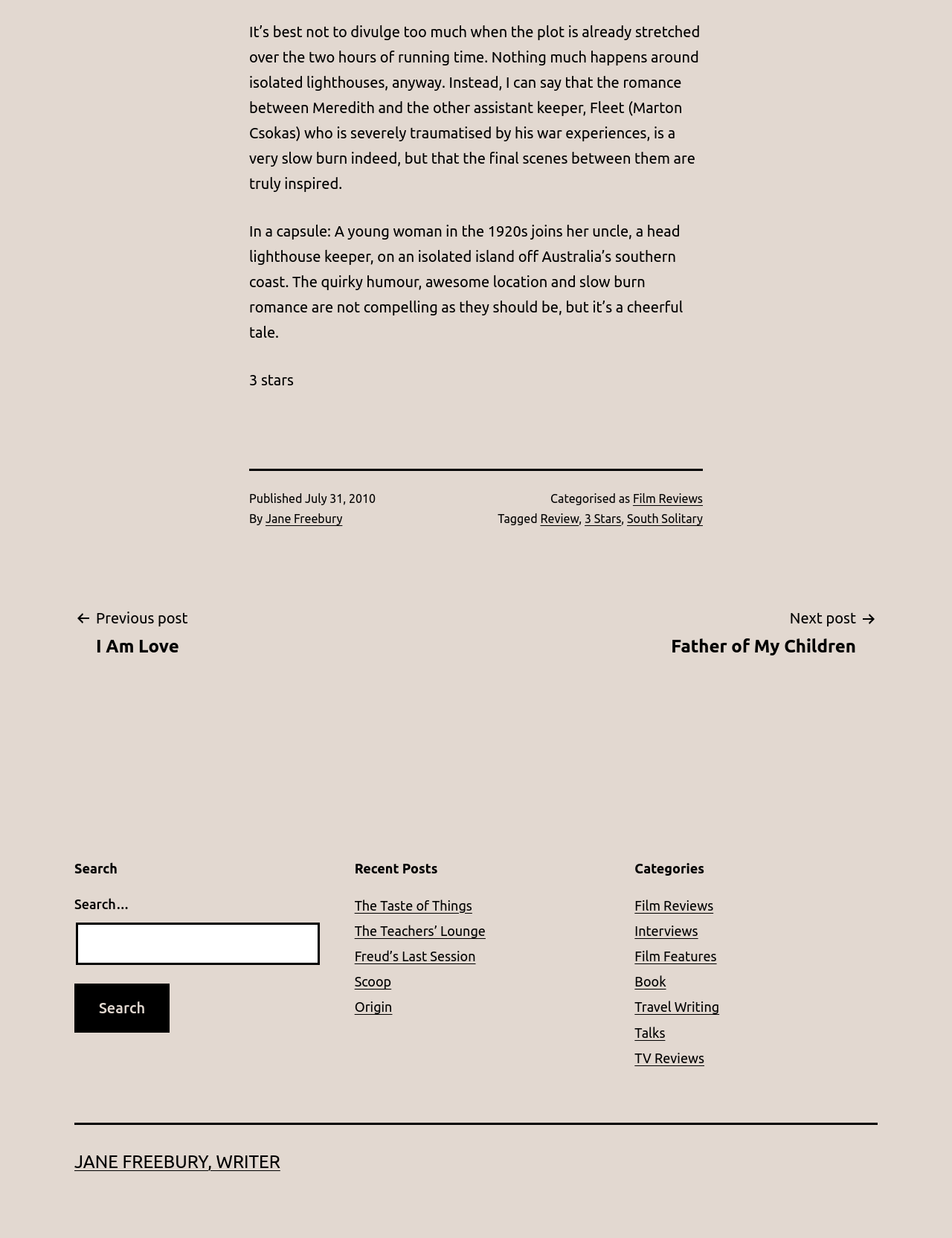Pinpoint the bounding box coordinates of the element to be clicked to execute the instruction: "read article about shearling vests".

None